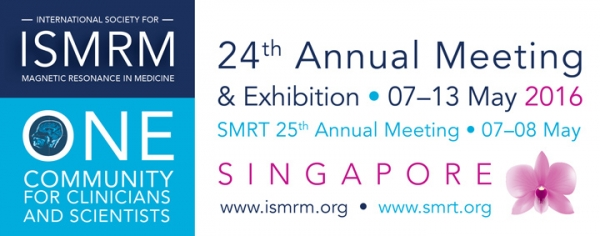Provide a comprehensive description of the image.

This image serves as a promotional banner for the 24th Annual Meeting and Exhibition of the International Society for Magnetic Resonance in Medicine (ISMRM), scheduled to take place from May 7 to May 13, 2016, in Singapore. The banner prominently features the ISMRM logo, emphasizing its dedication to the community of clinicians and scientists involved in magnetic resonance research. The design incorporates the event's details, including the specific dates and the parallel SMRT 25th Annual Meeting occurring from May 7 to May 8. A soft background including a pink orchid symbolizes the event's vibrant location in Singapore, enhancing the visual appeal and inviting attendees to join this significant gathering in the field of medical imaging.